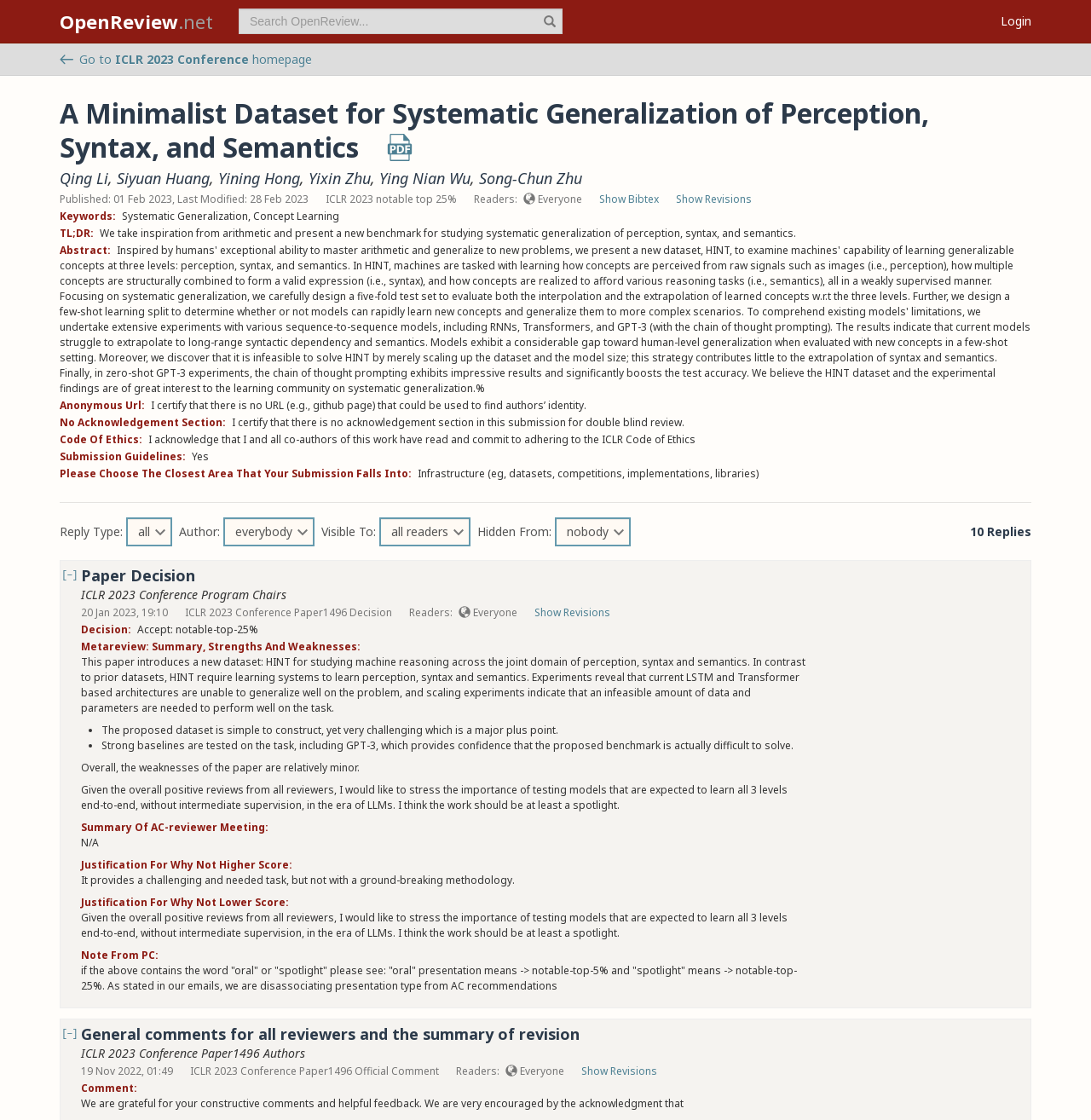Locate the bounding box coordinates of the segment that needs to be clicked to meet this instruction: "link to this comment".

[0.541, 0.913, 0.57, 0.933]